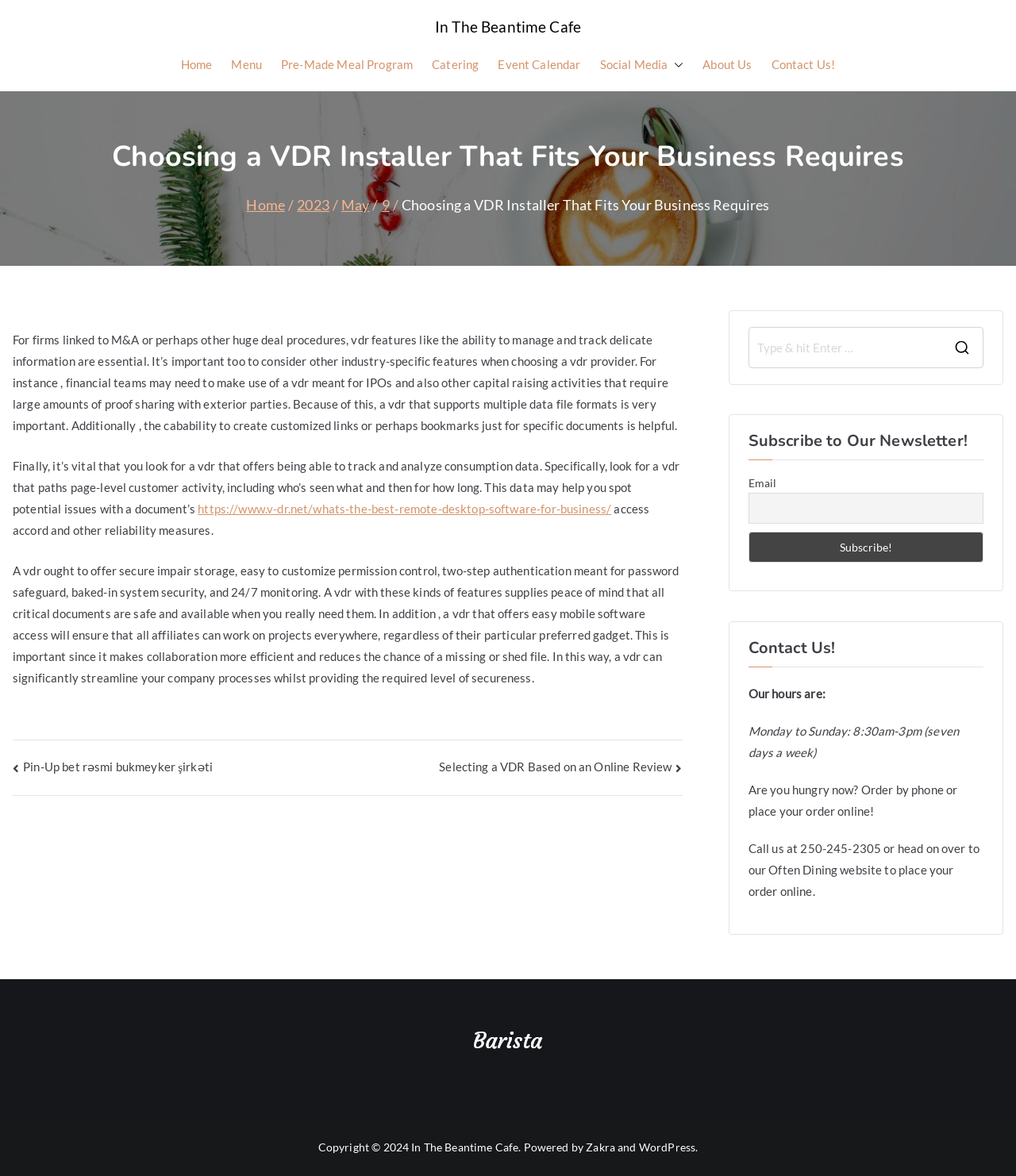Create a detailed summary of the webpage's content and design.

The webpage is titled "In The Beantime Cafe" and has a navigation menu at the top with links to "Home", "Menu", "Pre-Made Meal Program", "Catering", "Event Calendar", "Social Media", "About Us", and "Contact Us!". Below the navigation menu, there is a heading that reads "Choosing a VDR Installer That Fits Your Business Requires". 

To the right of the heading, there is a breadcrumbs navigation section that displays the current page's location in the website's hierarchy. Below the breadcrumbs, there is a main article section that discusses the importance of choosing a VDR installer that fits a business's needs. The article is divided into several paragraphs and includes a link to an external website.

At the bottom of the article, there is a post navigation section with links to other related articles. To the right of the article, there is a complementary section that contains a search bar, a newsletter subscription form, and contact information. The search bar is accompanied by a magnifying glass icon. The newsletter subscription form requires an email address and has a "Subscribe!" button. The contact information section displays the cafe's hours of operation, phone number, and a link to their online ordering website.

At the very bottom of the webpage, there is a copyright notice and a powered by section that credits the website's theme and platform.